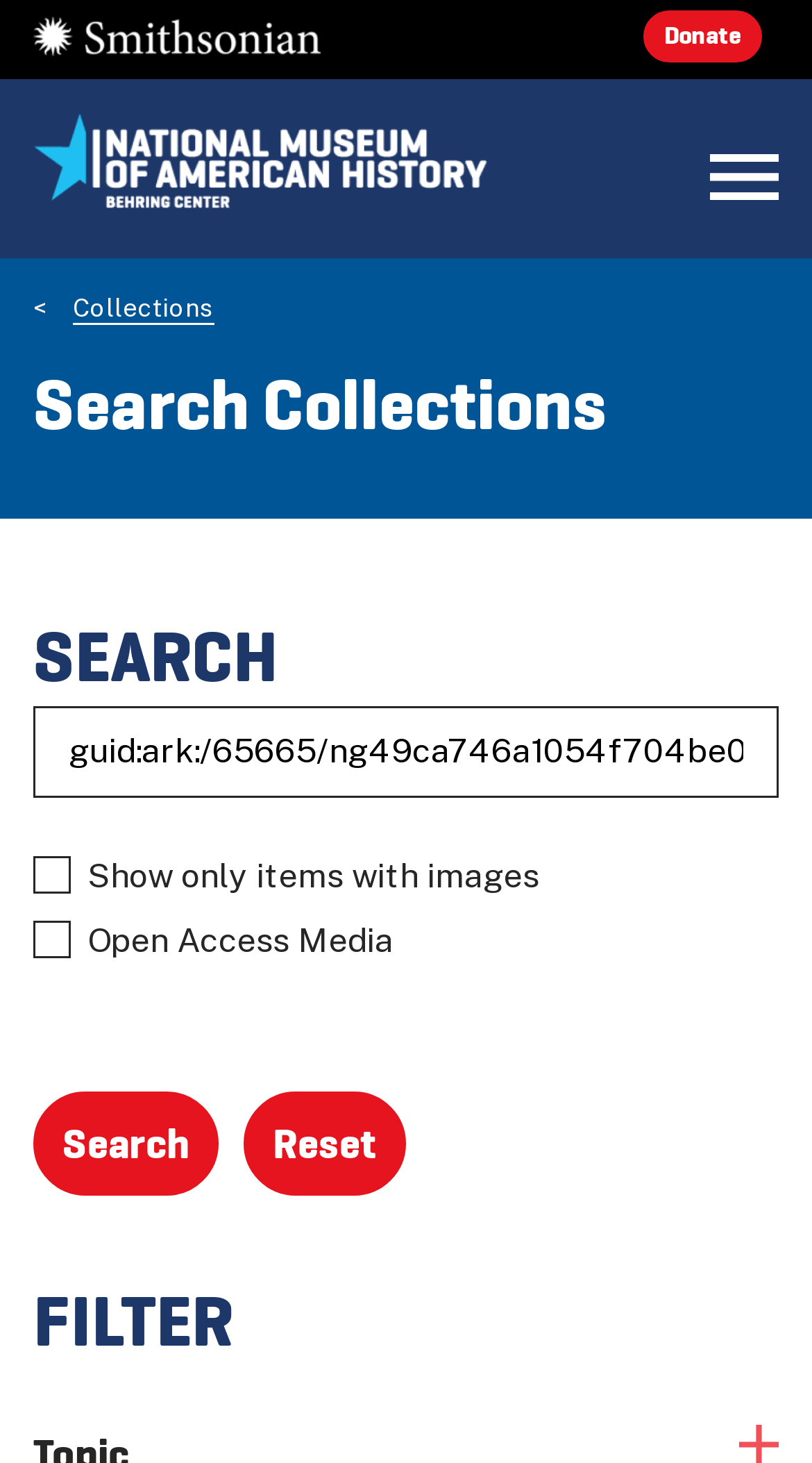Determine the bounding box coordinates of the clickable area required to perform the following instruction: "Click the menu button". The coordinates should be represented as four float numbers between 0 and 1: [left, top, right, bottom].

[0.833, 0.083, 1.0, 0.162]